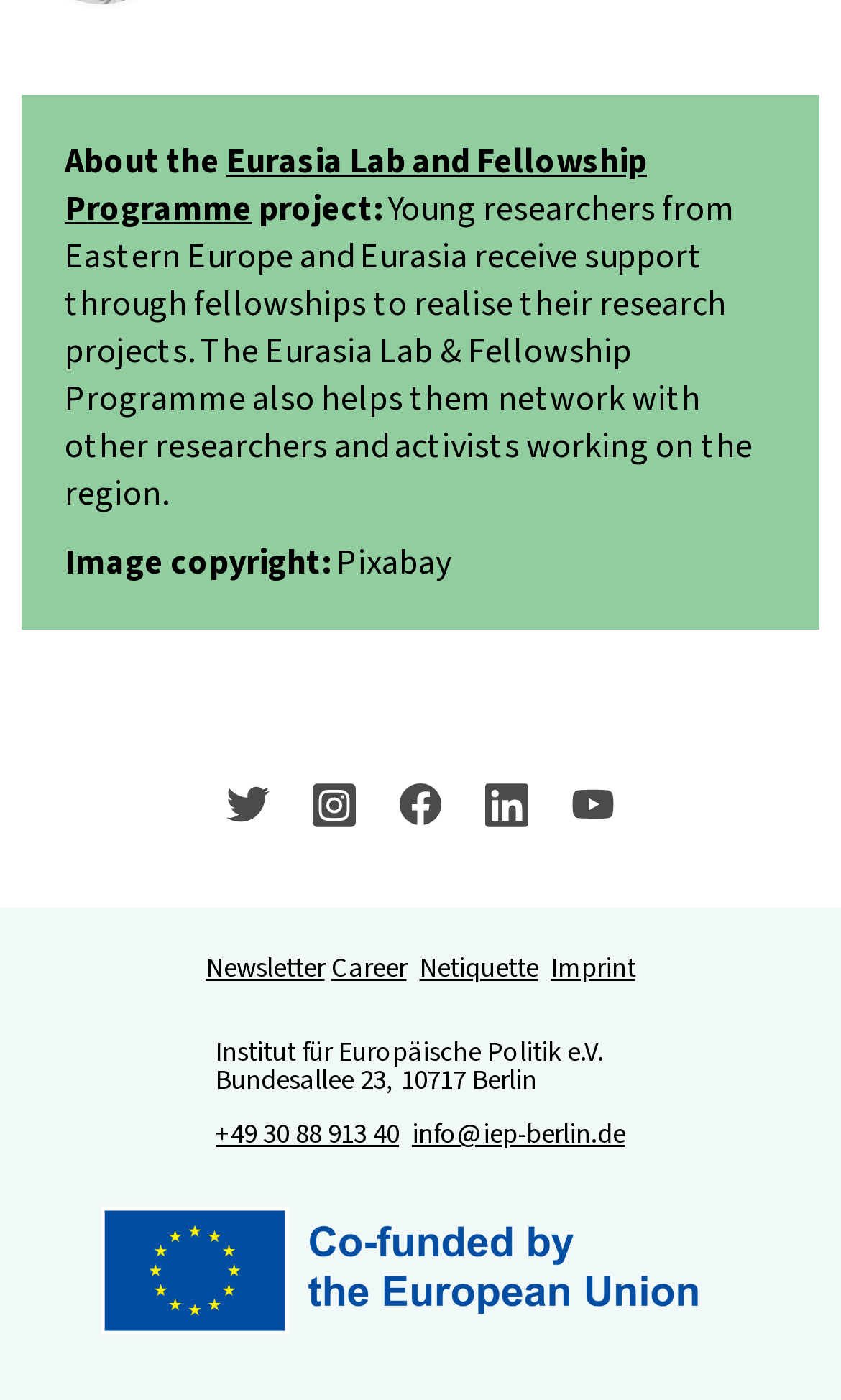Based on the visual content of the image, answer the question thoroughly: What is the address of the Institut für Europäische Politik e.V.?

I found the address by reading the text 'Bundesallee 23, 10717 Berlin' which is located at the bottom of the webpage.